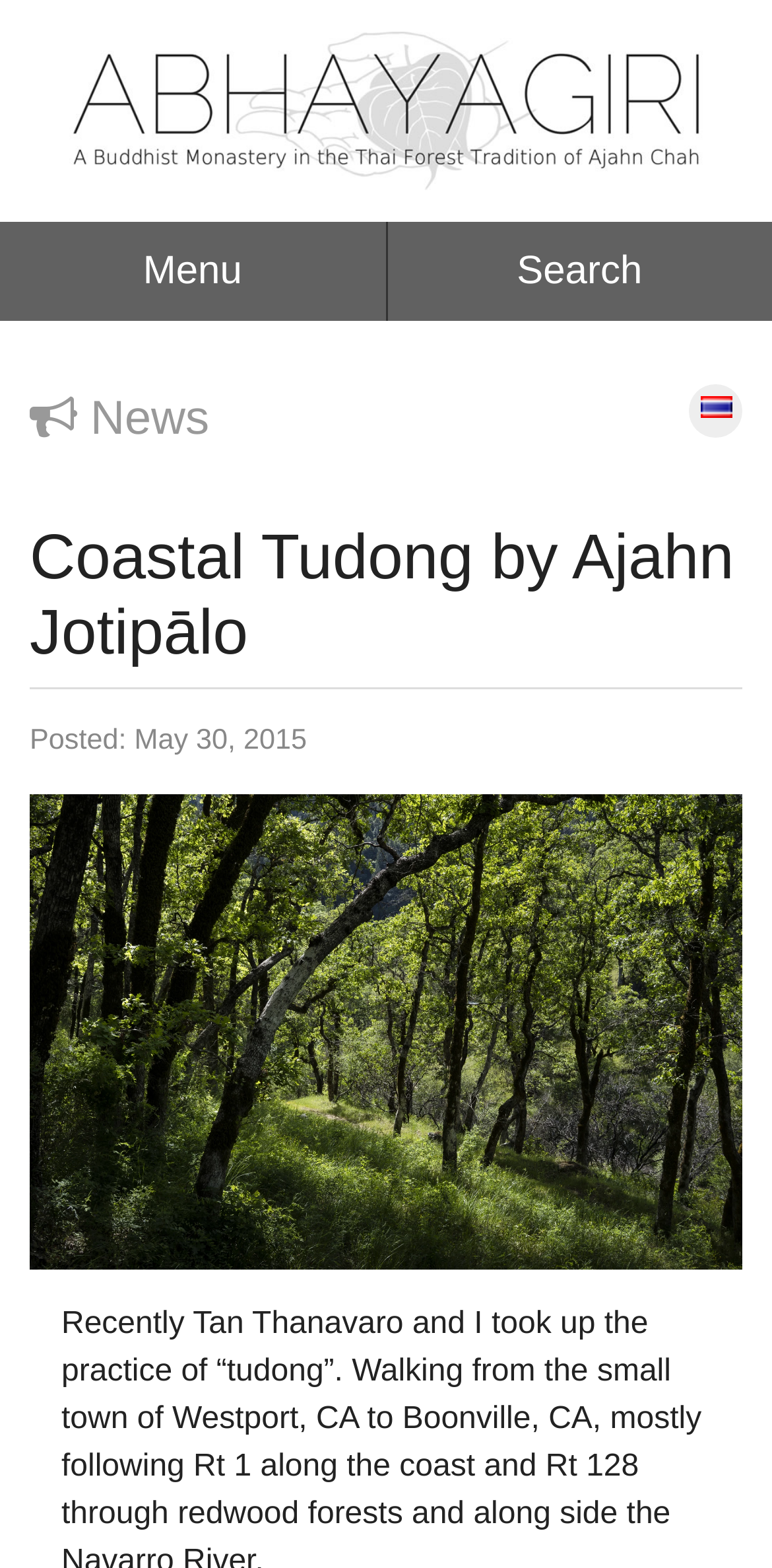What is the symbol in the link ' News'? Look at the image and give a one-word or short phrase answer.

A bell